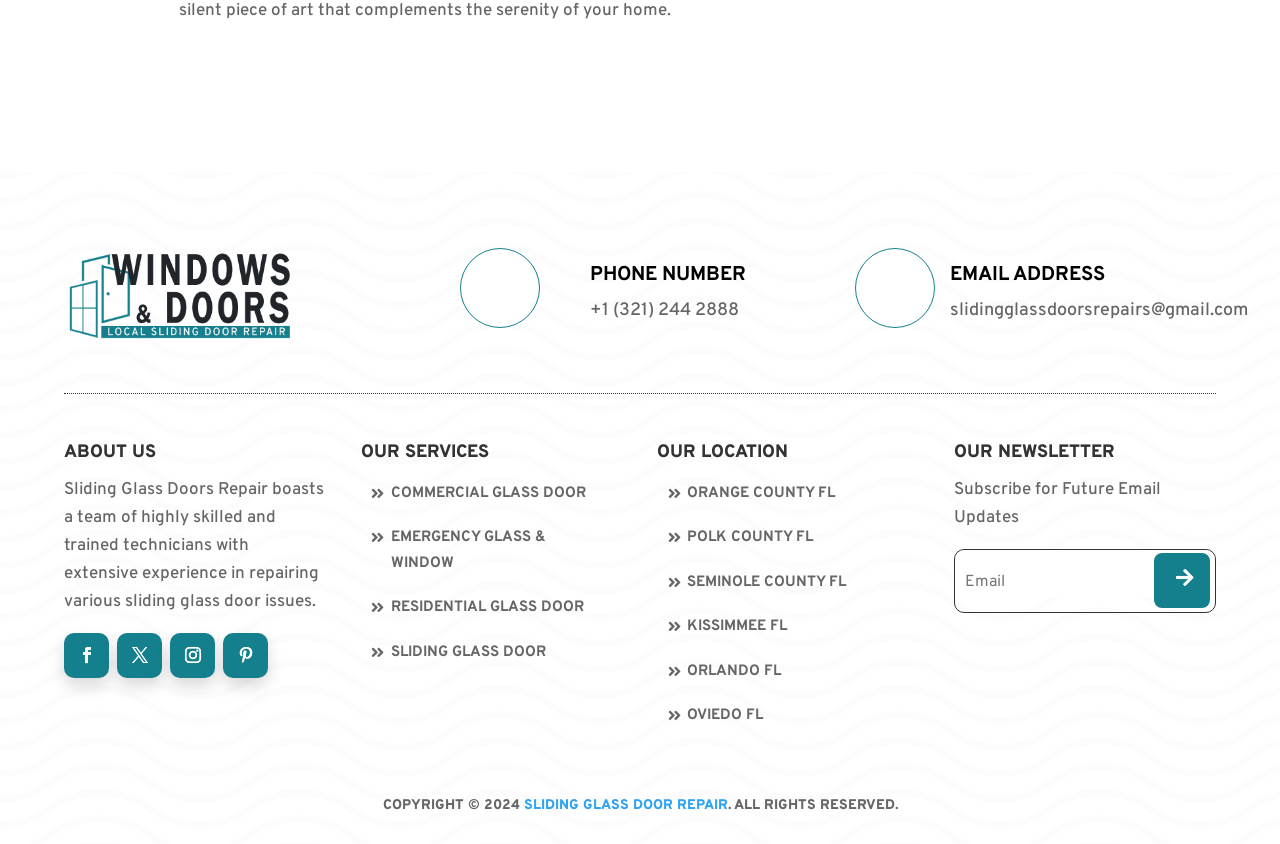From the webpage screenshot, identify the region described by Sliding Glass Door Repair. Provide the bounding box coordinates as (top-left x, top-left y, bottom-right x, bottom-right y), with each value being a floating point number between 0 and 1.

[0.409, 0.945, 0.568, 0.965]